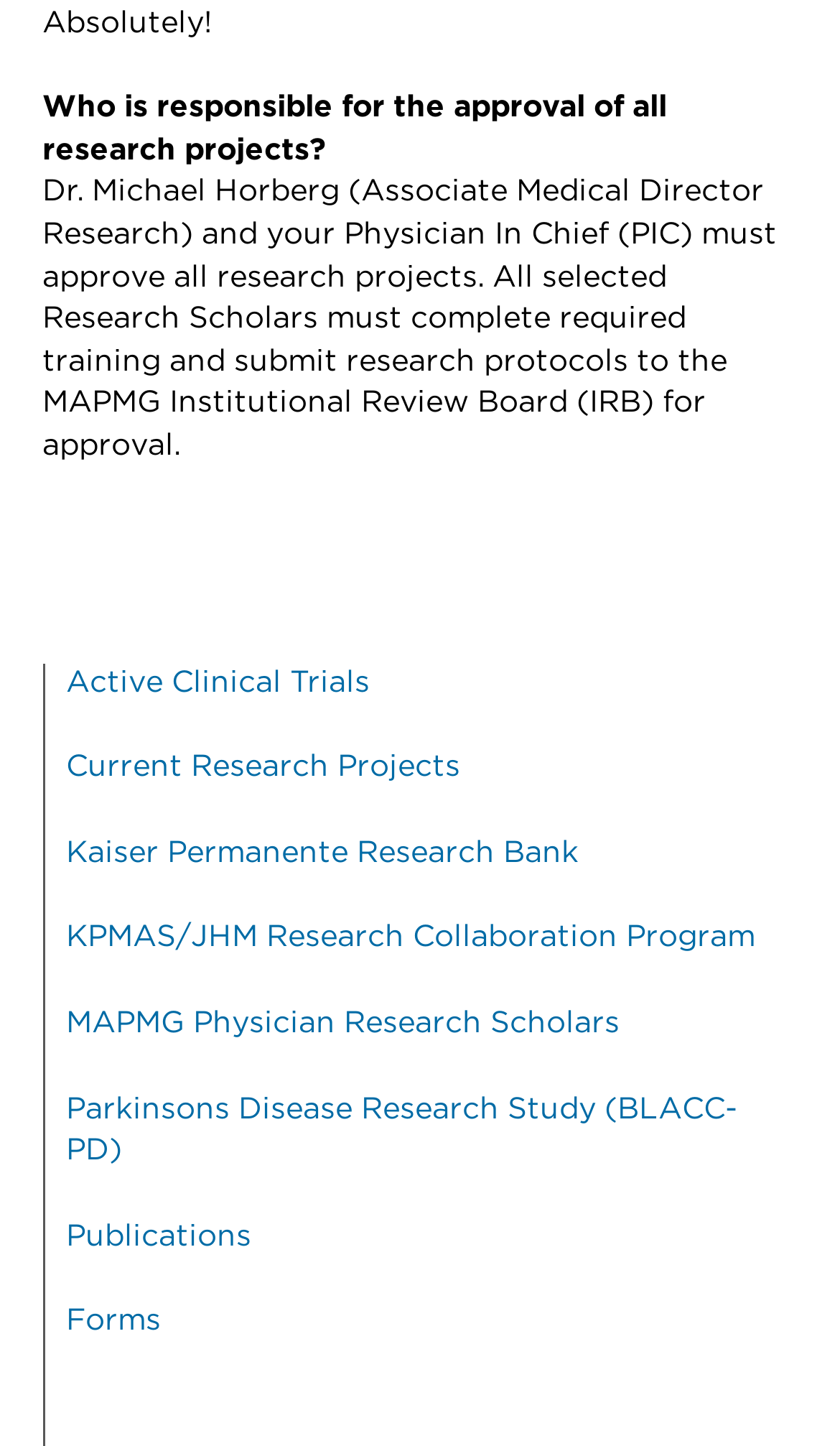Find the bounding box coordinates of the element you need to click on to perform this action: 'Access forms'. The coordinates should be represented by four float values between 0 and 1, in the format [left, top, right, bottom].

[0.078, 0.904, 0.191, 0.924]